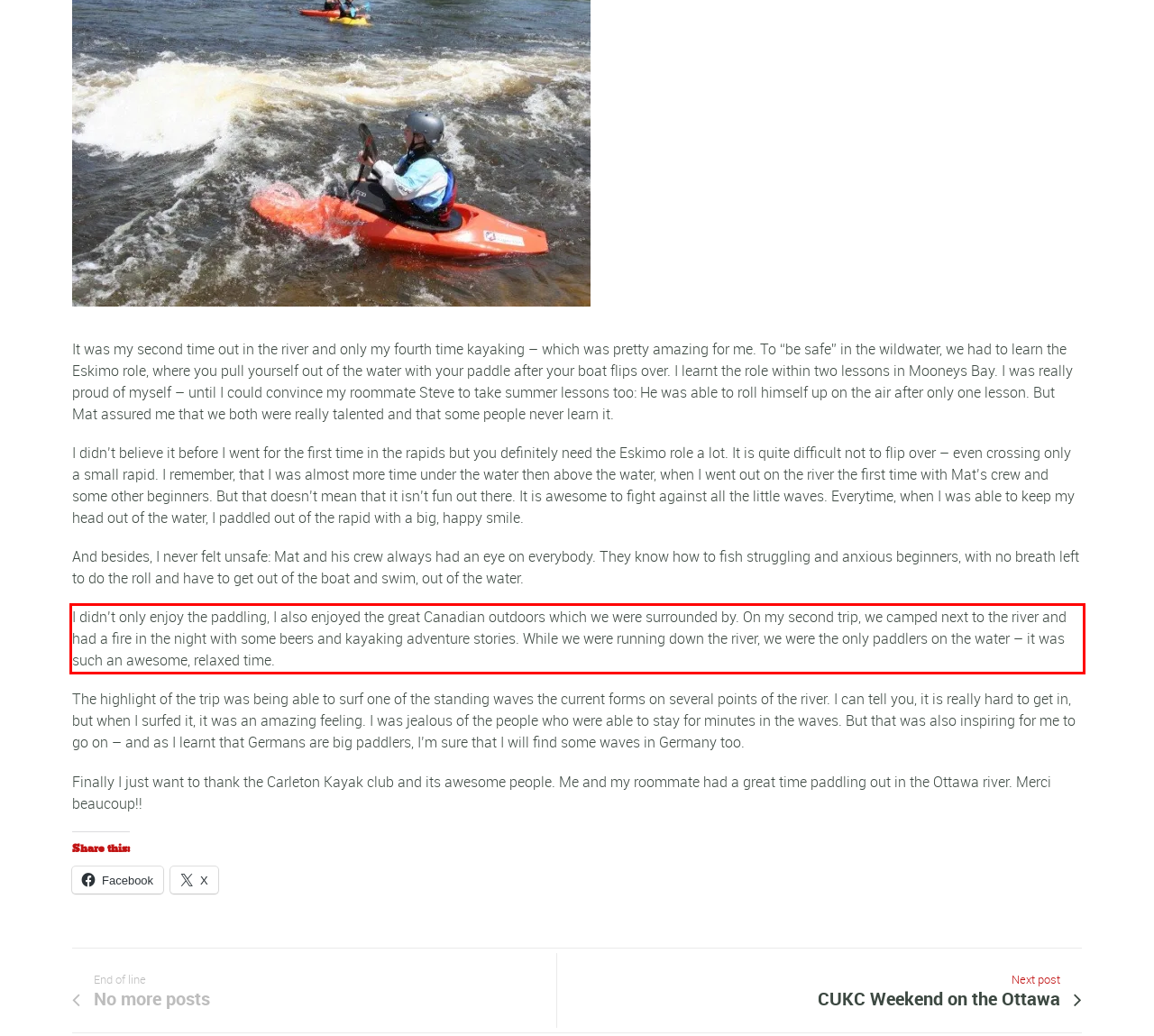Using the provided screenshot of a webpage, recognize the text inside the red rectangle bounding box by performing OCR.

I didn’t only enjoy the paddling, I also enjoyed the great Canadian outdoors which we were surrounded by. On my second trip, we camped next to the river and had a fire in the night with some beers and kayaking adventure stories. While we were running down the river, we were the only paddlers on the water – it was such an awesome, relaxed time.